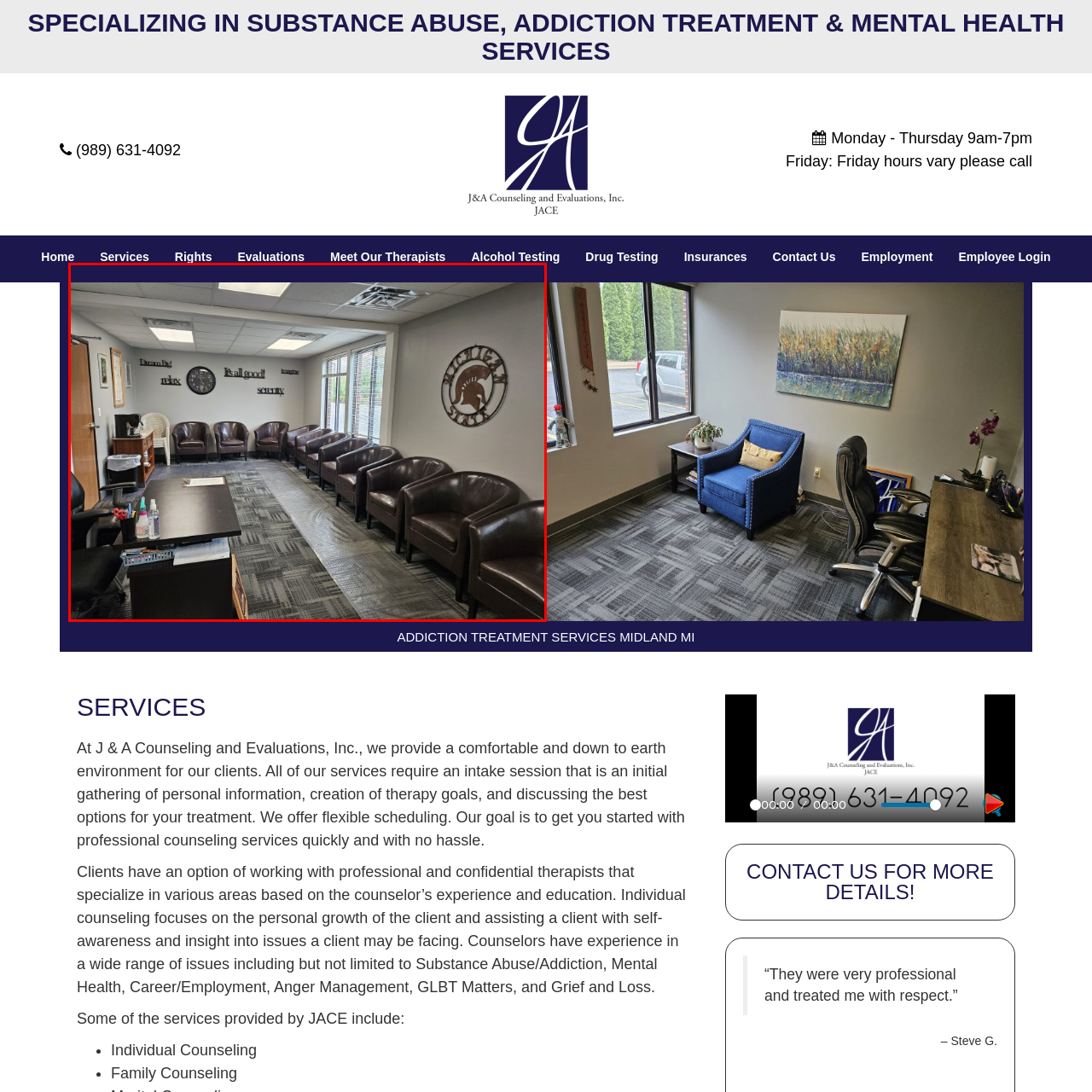Check the section outlined in red, What is on the desk in the foreground? Please reply with a single word or phrase.

Office supplies and hand sanitizers